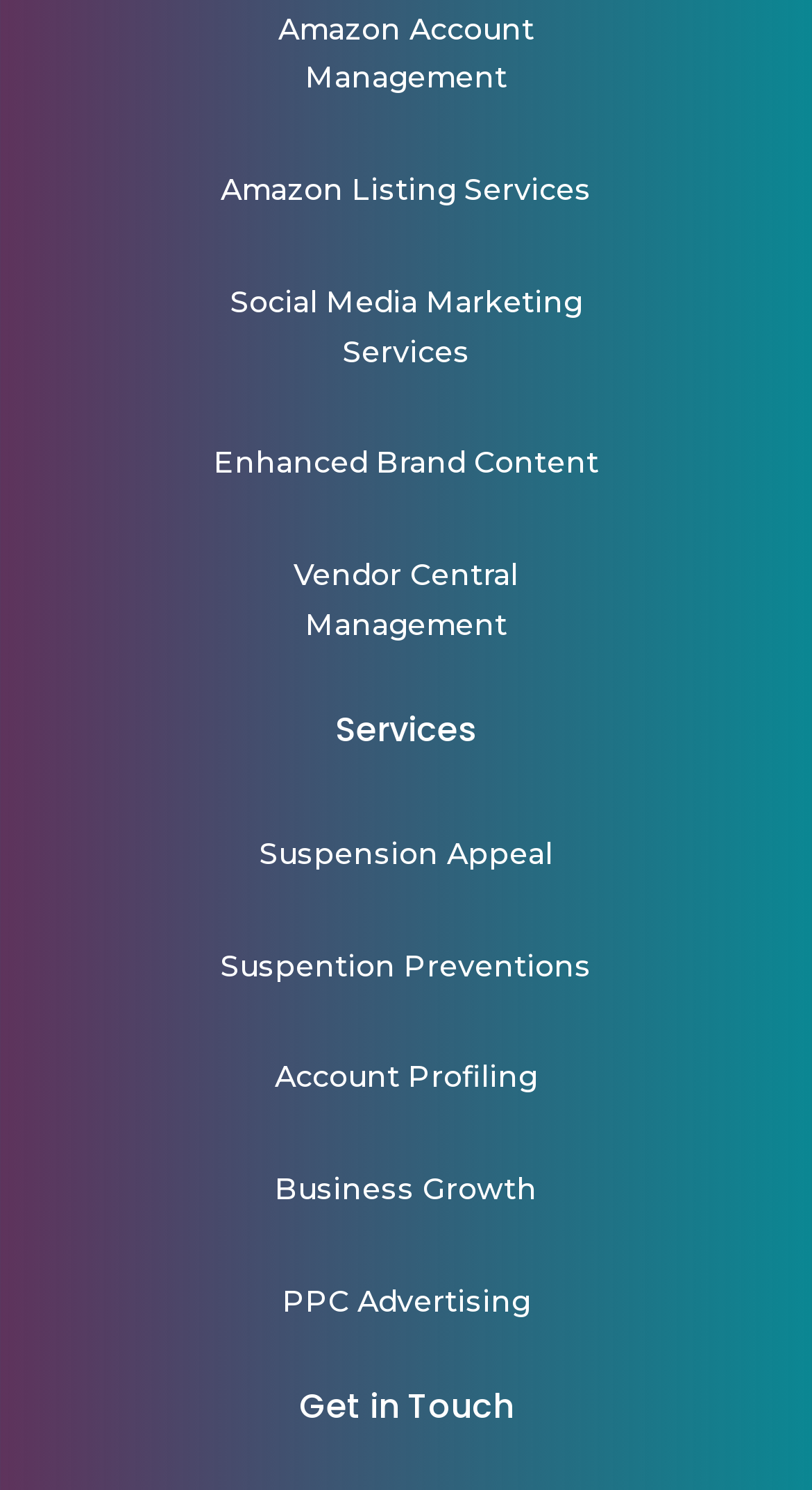How many headings are there on the webpage?
Using the image provided, answer with just one word or phrase.

2